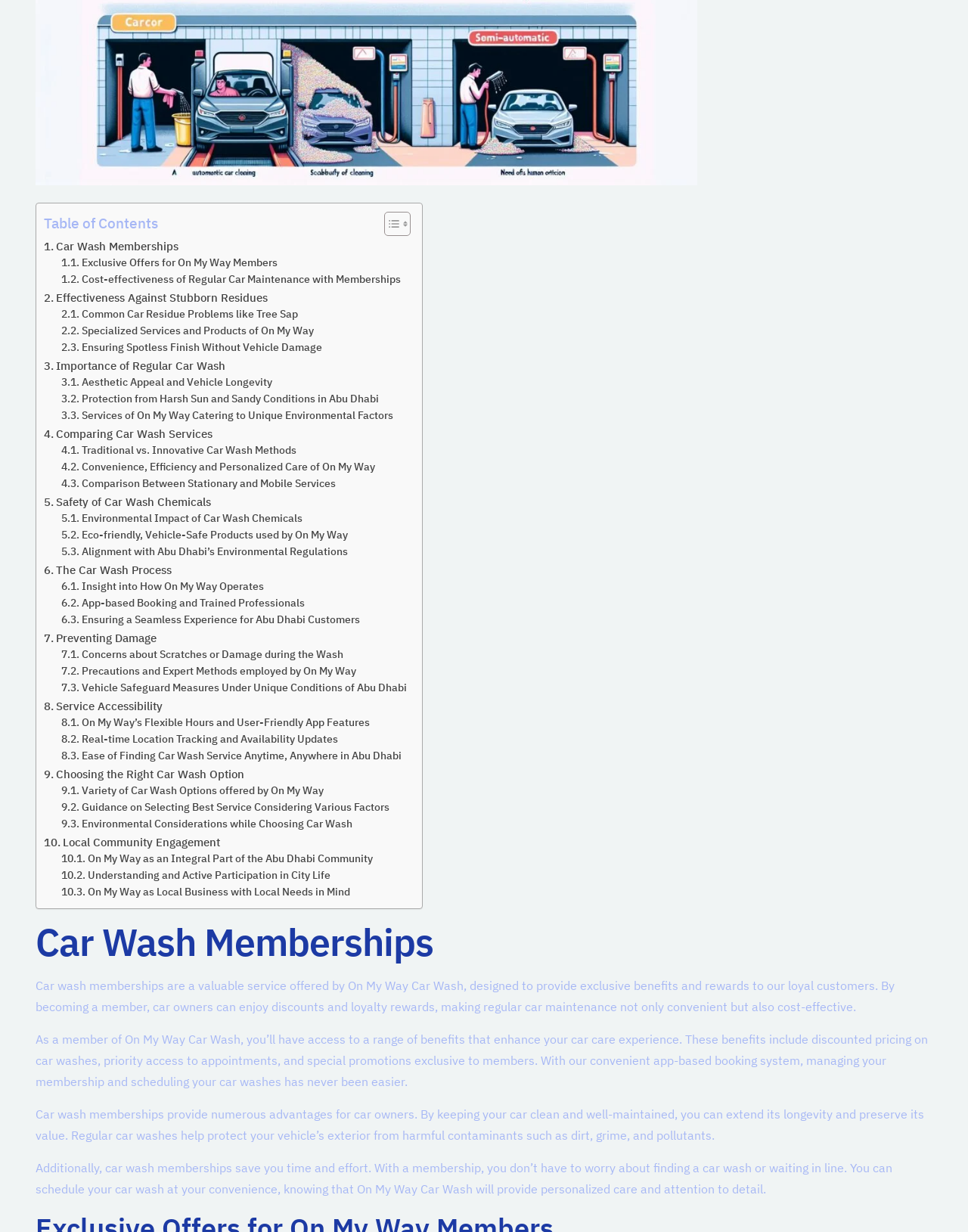Find the bounding box coordinates for the area that must be clicked to perform this action: "Learn more about 'On My Way Car Wash'".

[0.359, 0.794, 0.479, 0.806]